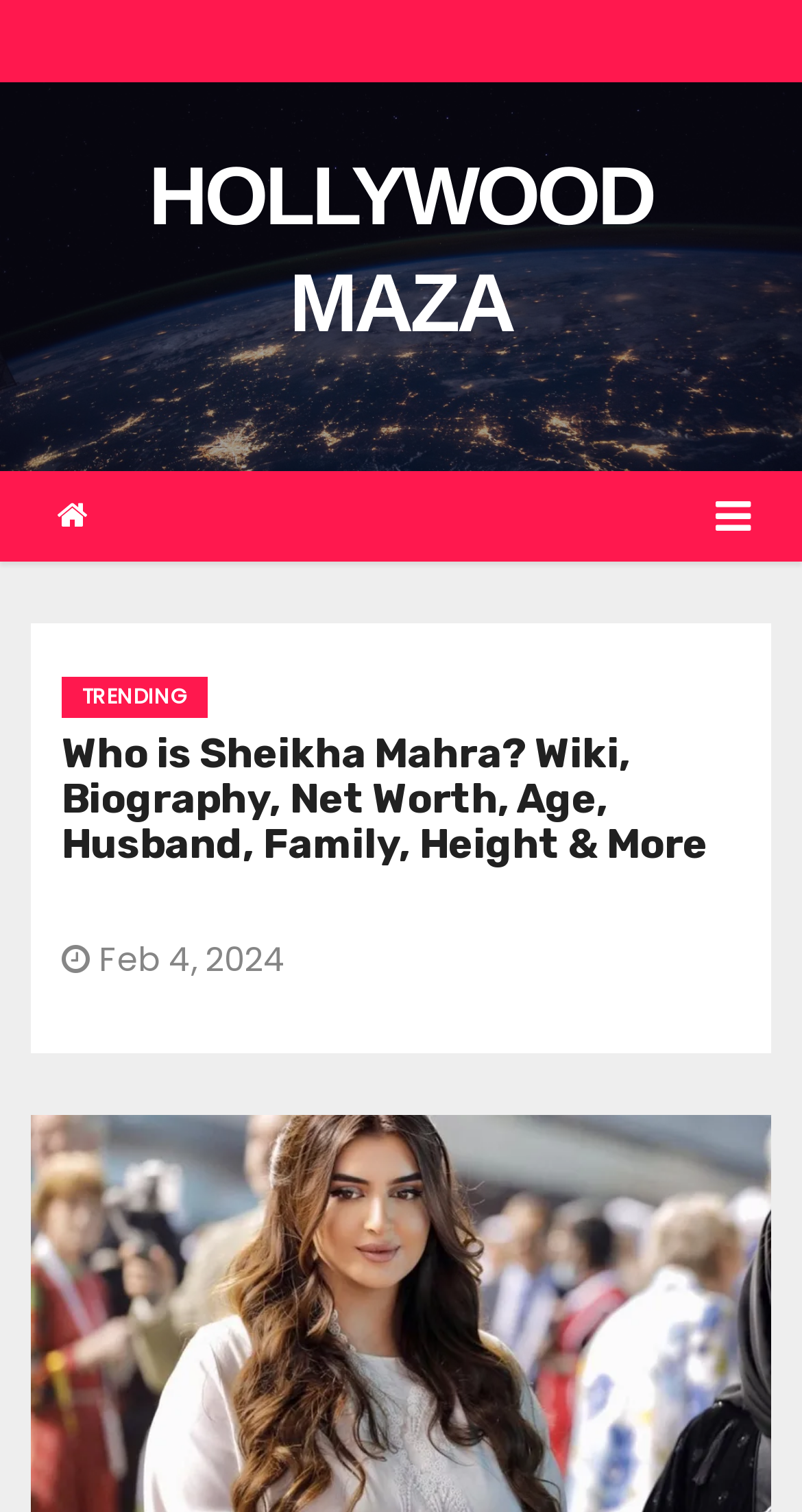What type of content does the website provide?
Based on the screenshot, provide your answer in one word or phrase.

Celebrities information